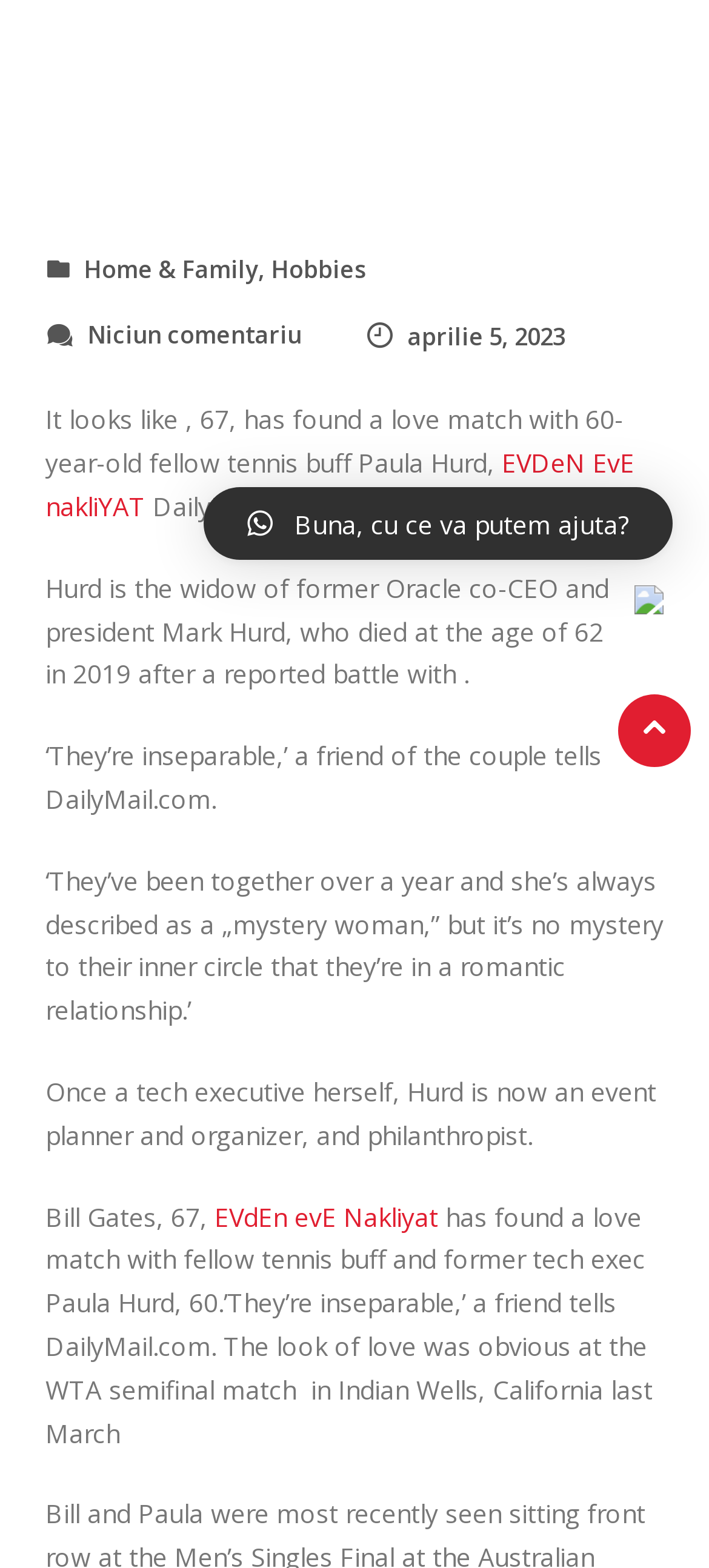Determine the bounding box for the UI element described here: "Home & Family, Hobbies".

[0.118, 0.162, 0.515, 0.183]